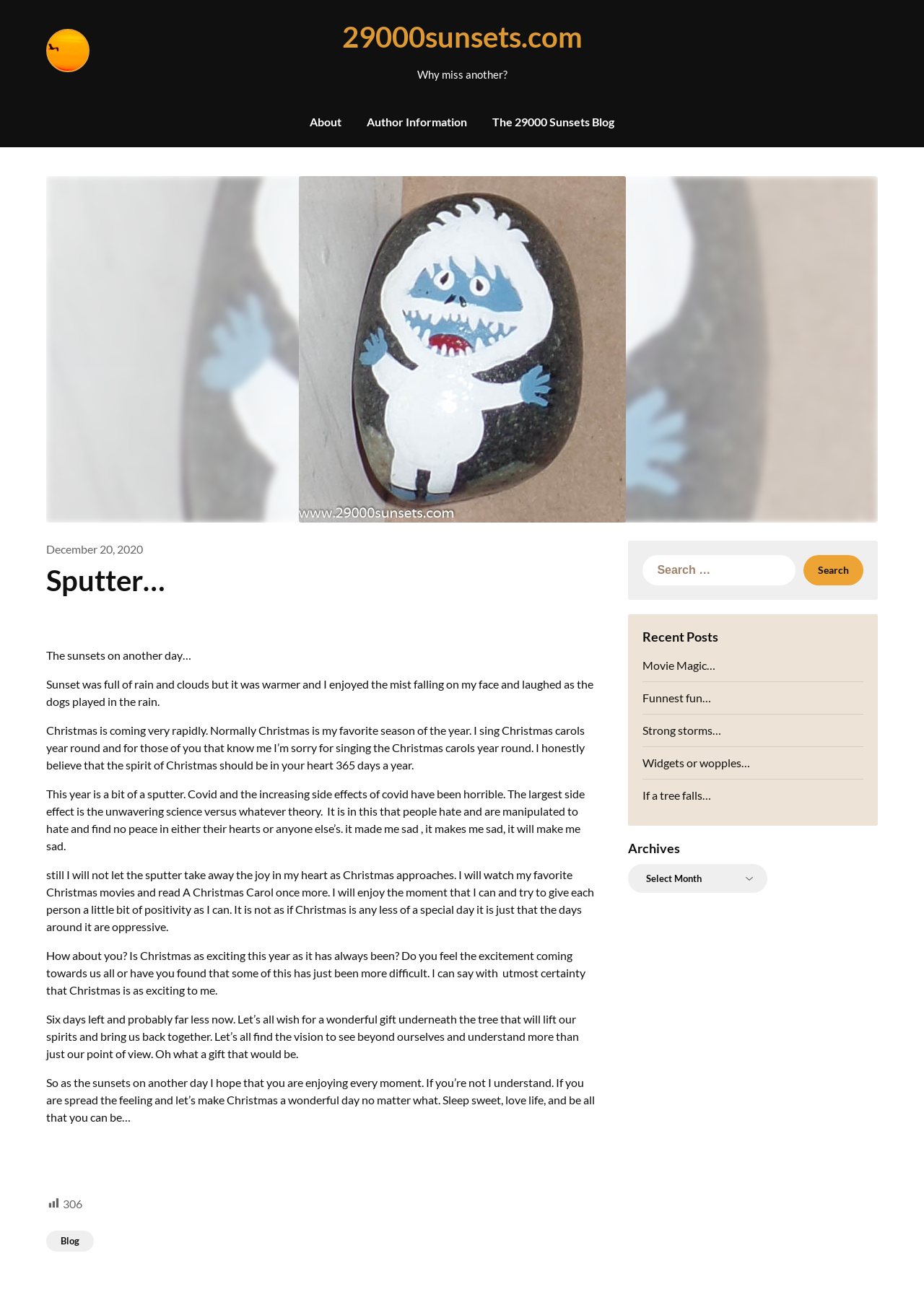Please respond to the question with a concise word or phrase:
How many days are left until Christmas?

Six